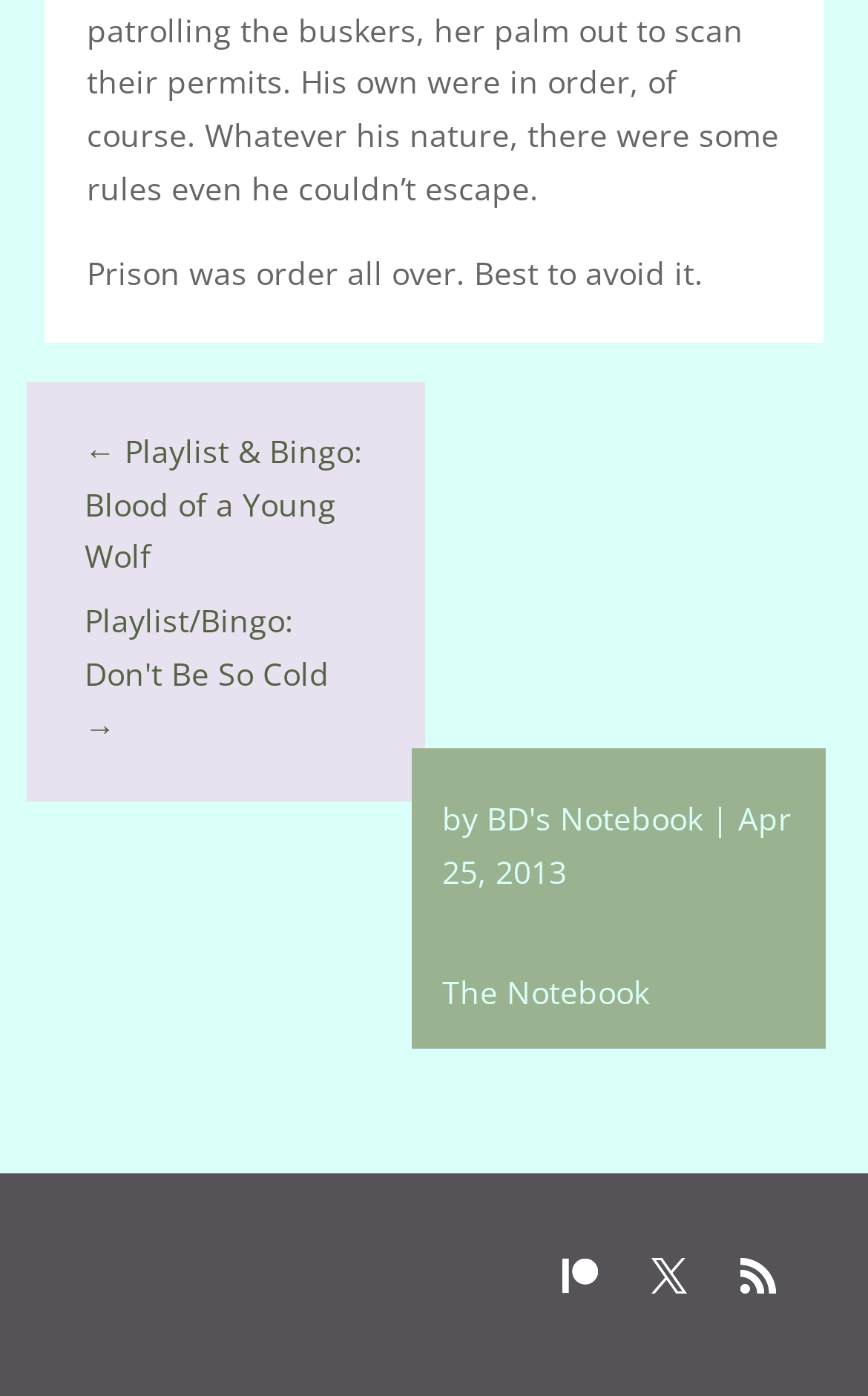How many links are there at the bottom of the page?
Please provide a single word or phrase as the answer based on the screenshot.

3